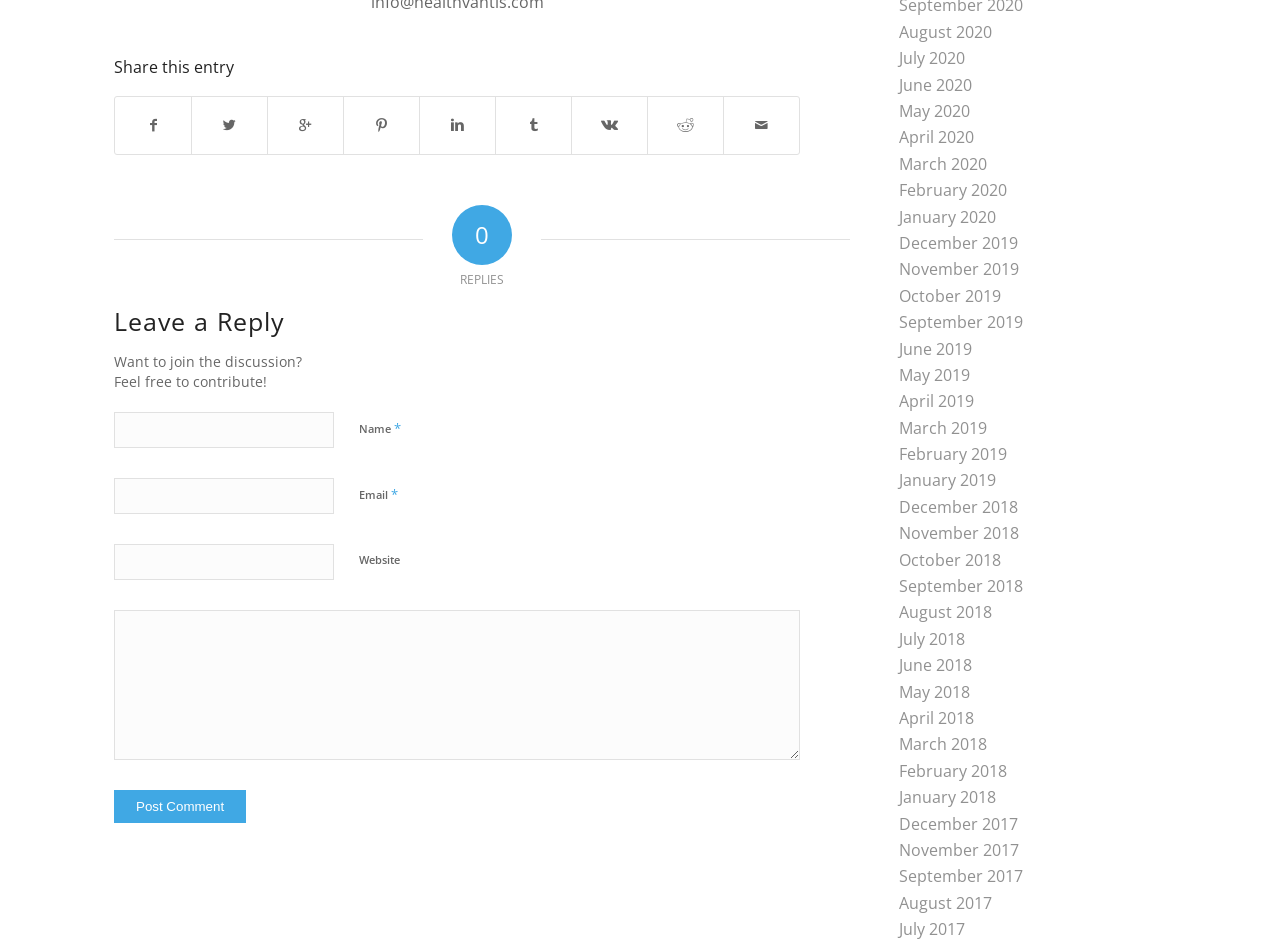Please locate the bounding box coordinates of the element that needs to be clicked to achieve the following instruction: "Enter your email". The coordinates should be four float numbers between 0 and 1, i.e., [left, top, right, bottom].

[0.089, 0.505, 0.261, 0.543]